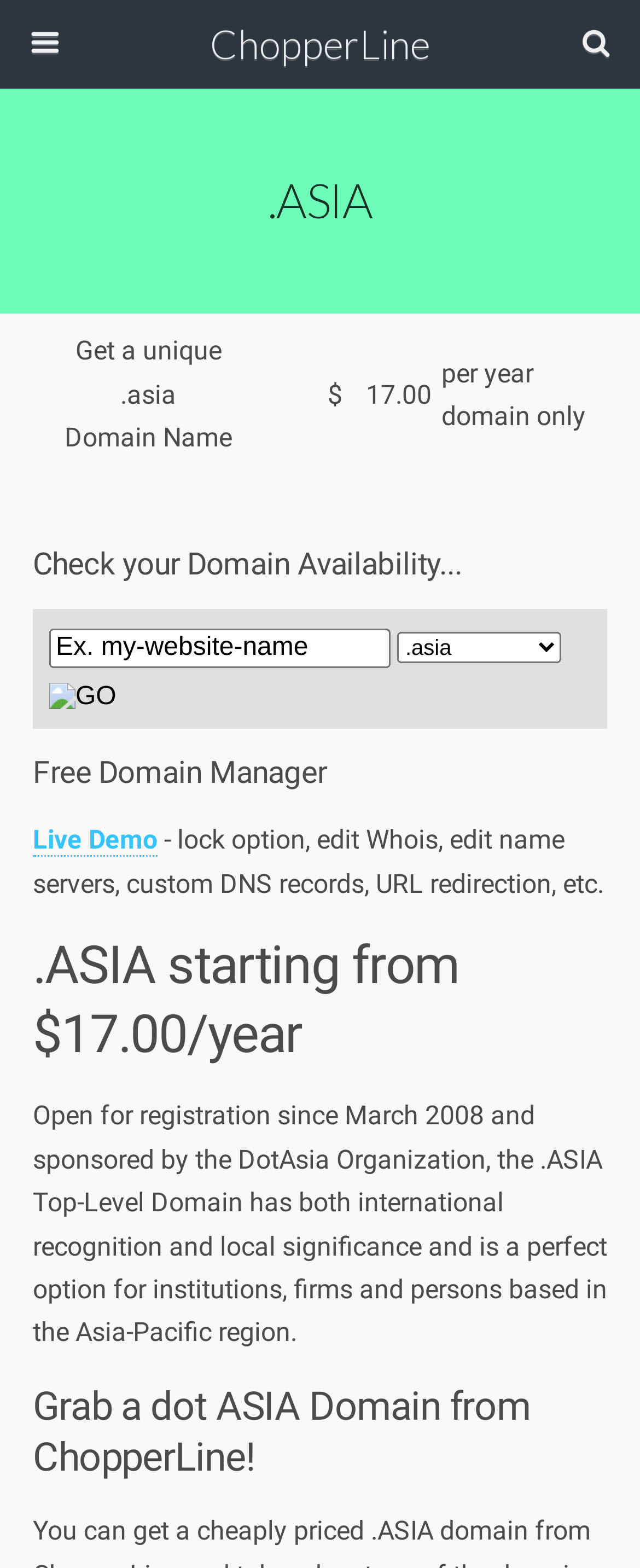Could you locate the bounding box coordinates for the section that should be clicked to accomplish this task: "Get a unique .asia domain name".

[0.051, 0.2, 0.412, 0.304]